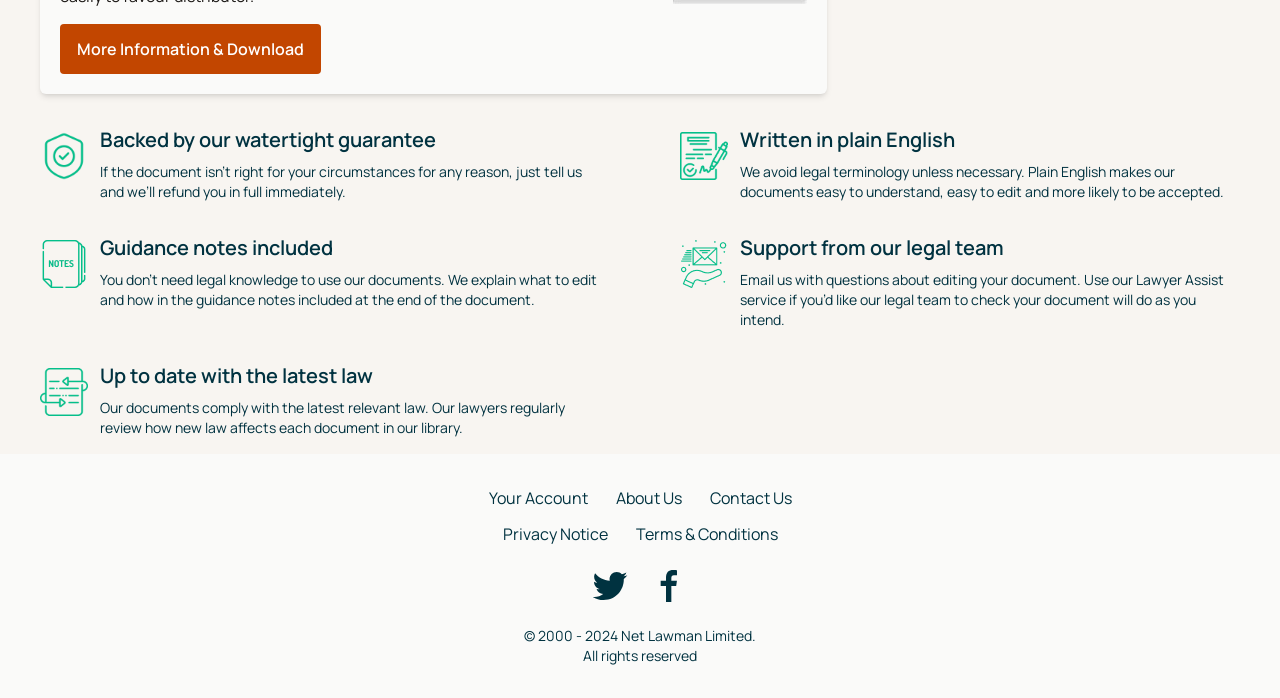Find the bounding box coordinates of the element to click in order to complete this instruction: "Learn more about 'Net Lawman Limited' on 'Facebook'". The bounding box coordinates must be four float numbers between 0 and 1, denoted as [left, top, right, bottom].

[0.508, 0.811, 0.539, 0.868]